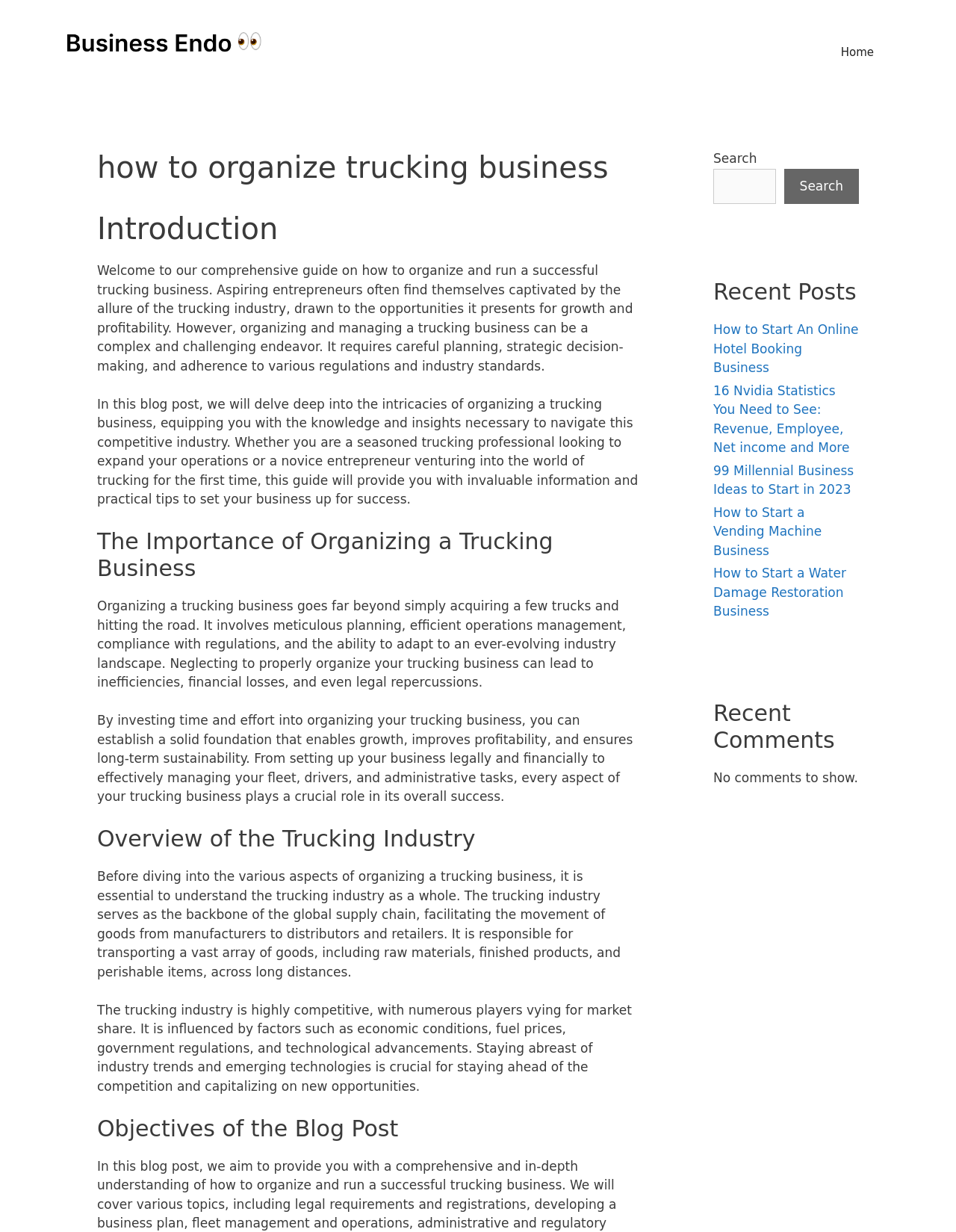Locate the bounding box coordinates of the clickable area to execute the instruction: "Click on the 'Wren Peterson' link". Provide the coordinates as four float numbers between 0 and 1, represented as [left, top, right, bottom].

None